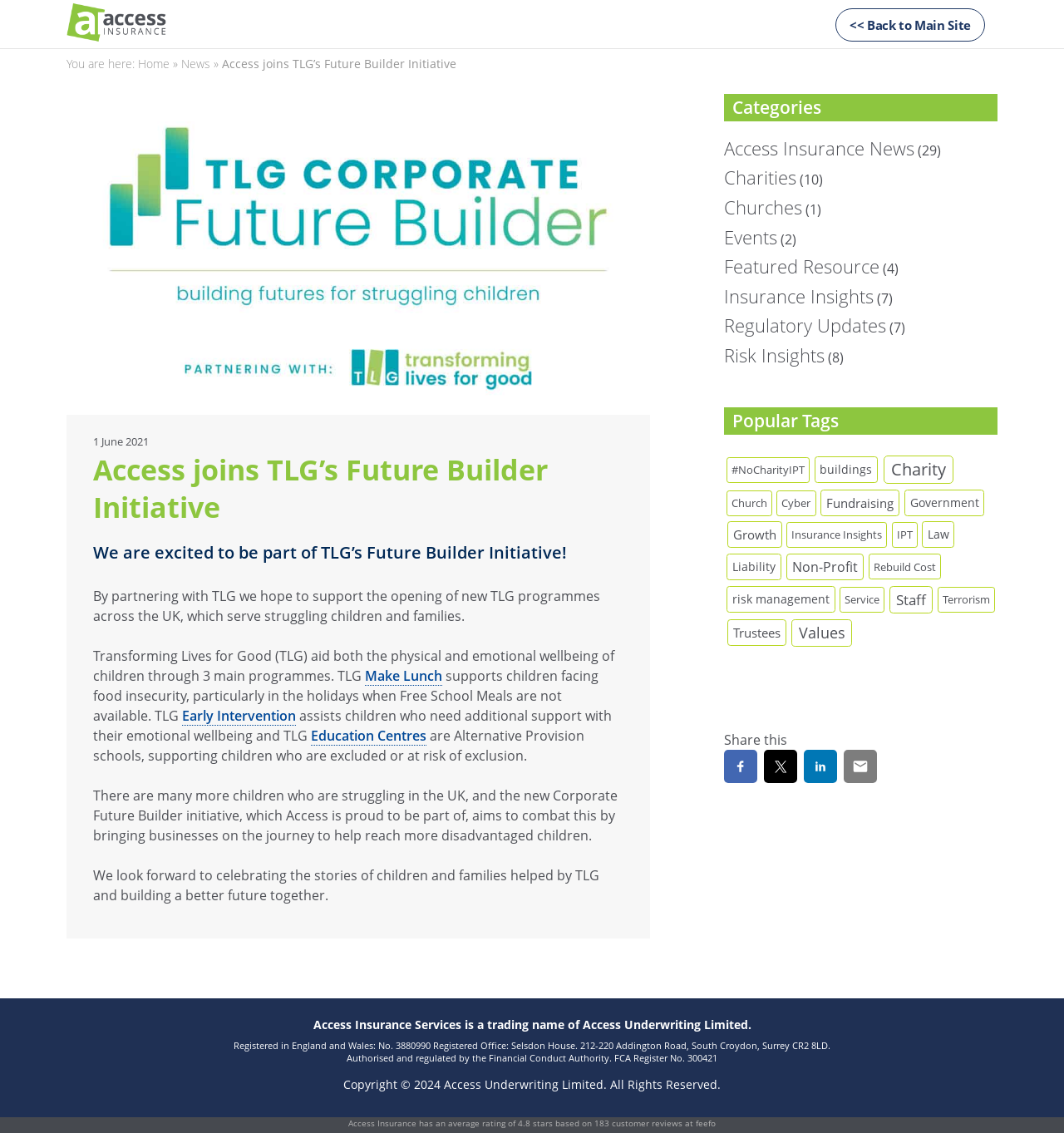How many items are related to 'Charity' in the Popular Tags section?
Using the image as a reference, answer with just one word or a short phrase.

13